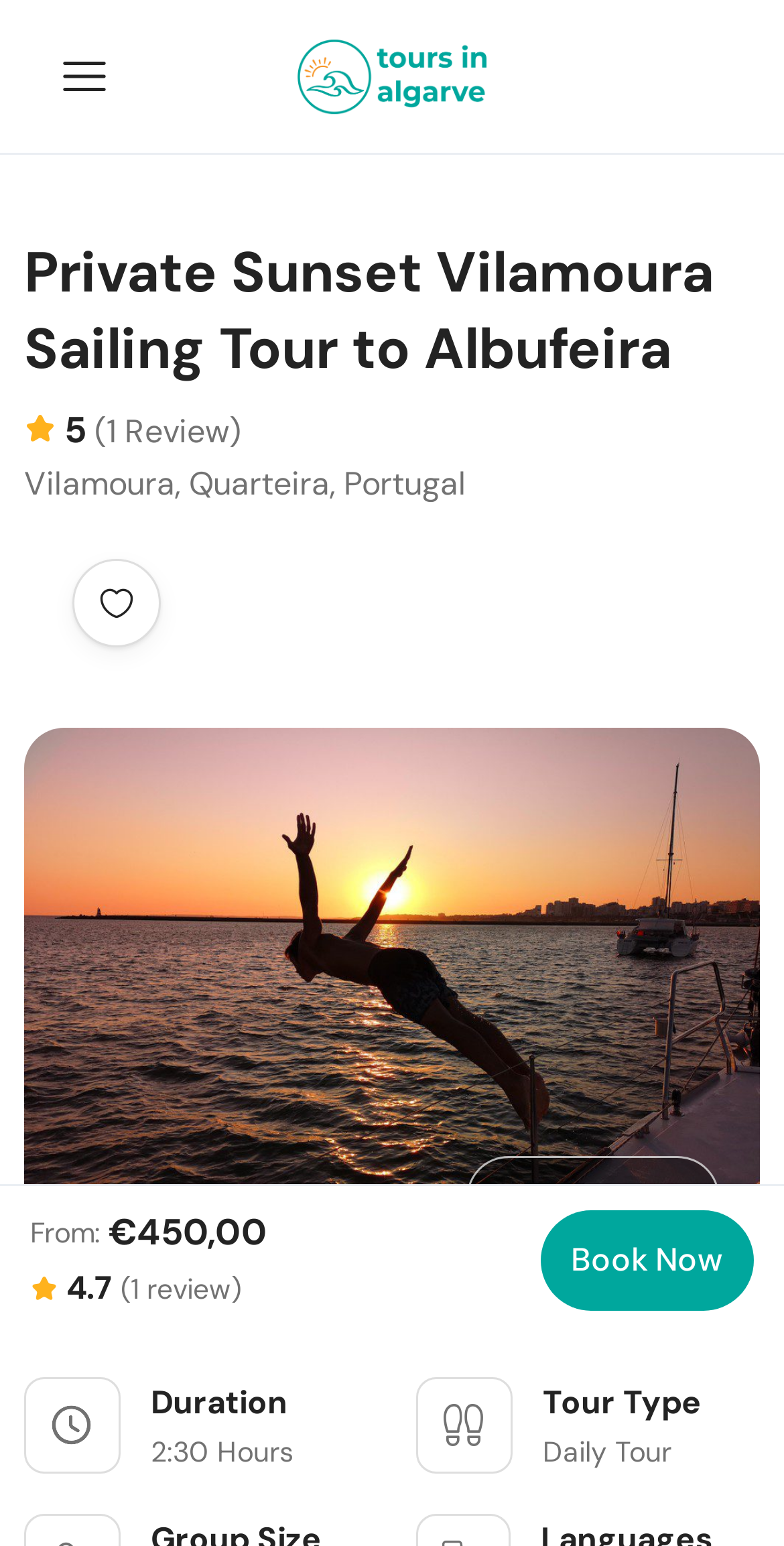Provide a single word or phrase to answer the given question: 
How long does the tour last?

2:30 Hours